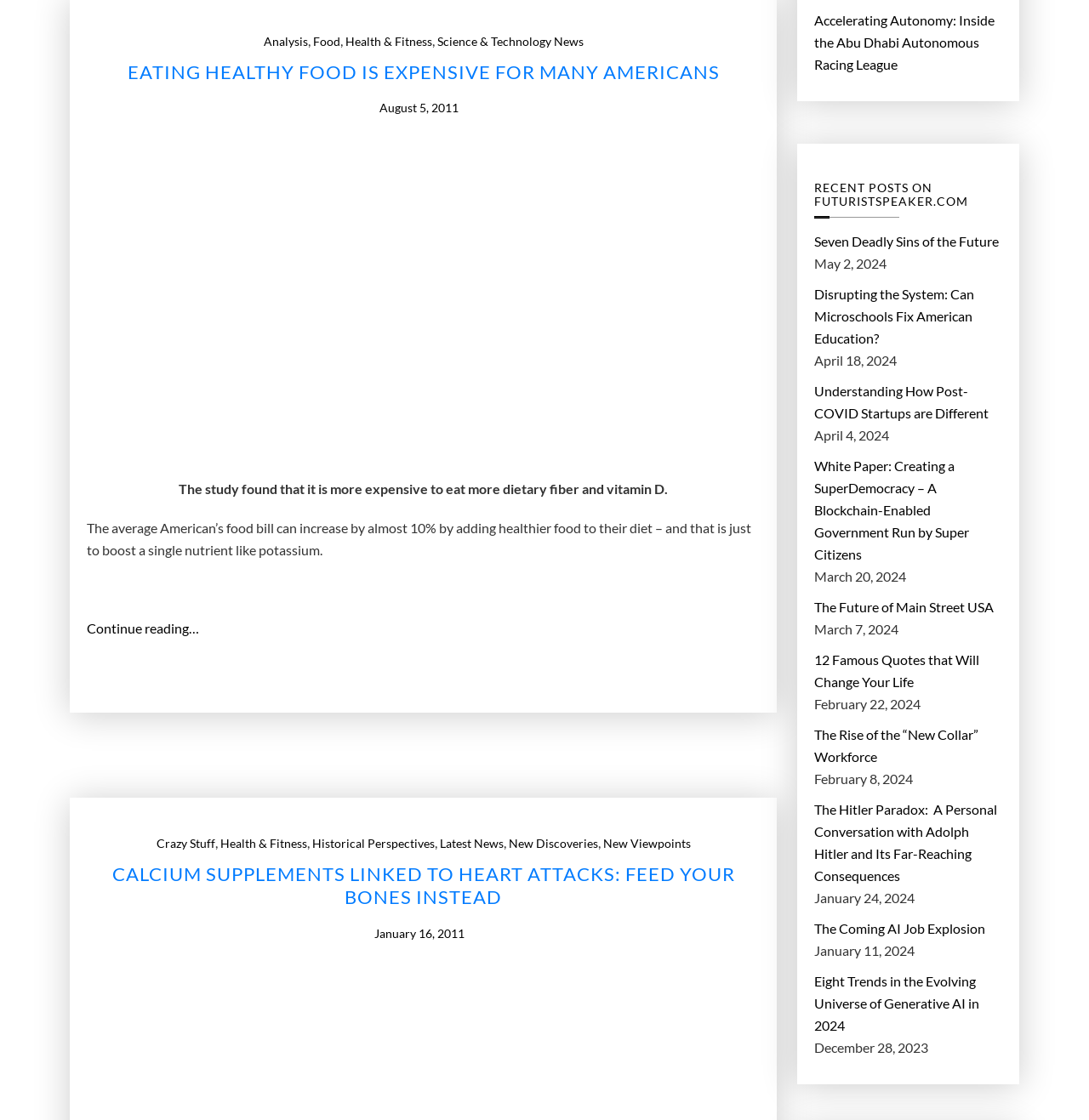How many categories are listed in the top header?
Provide an in-depth answer to the question, covering all aspects.

The top header has links to 'Analysis', 'Food', 'Health & Fitness', 'Science & Technology News', and other categories, totaling 5 categories.